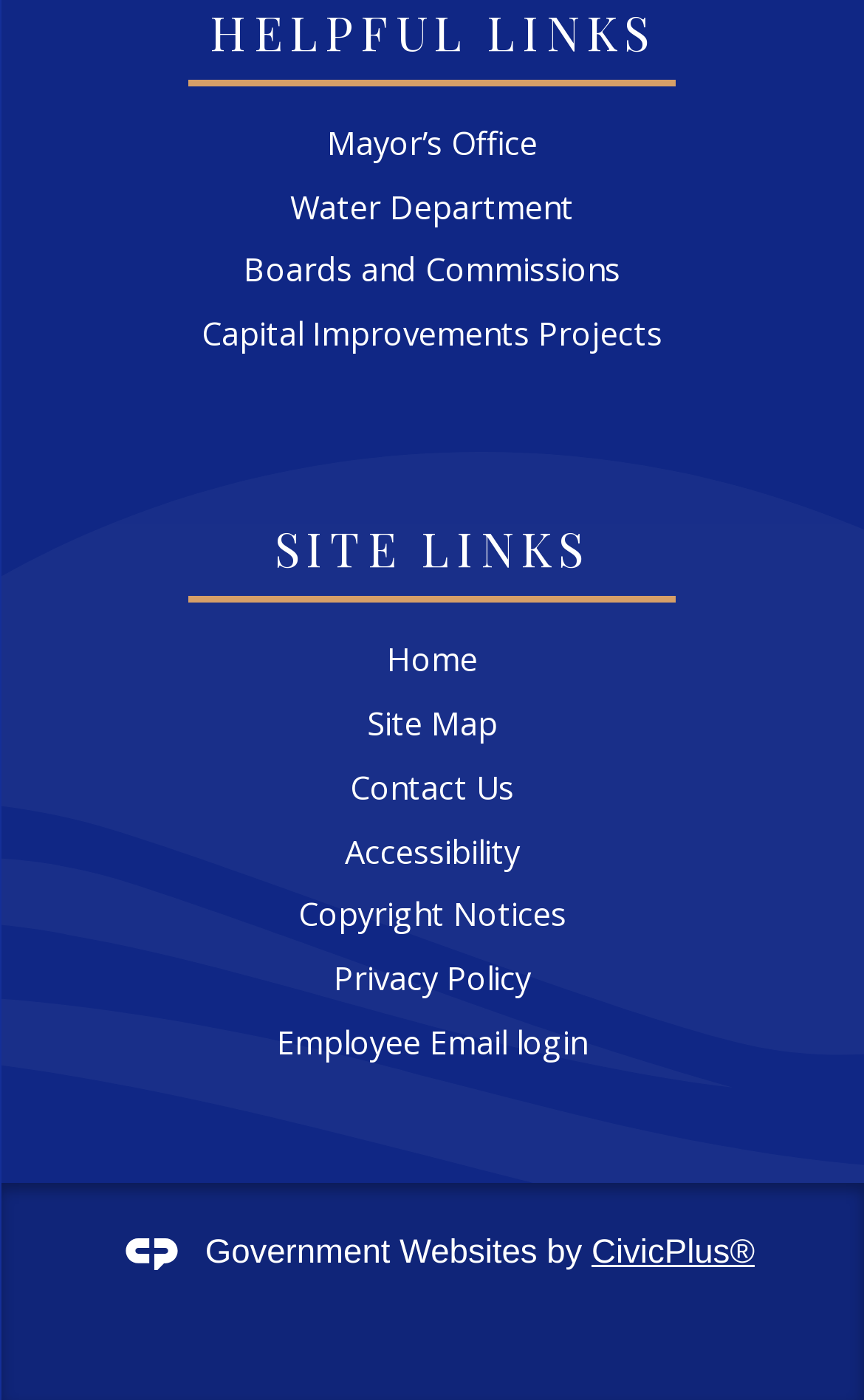Find the bounding box coordinates of the element's region that should be clicked in order to follow the given instruction: "visit Boards and Commissions". The coordinates should consist of four float numbers between 0 and 1, i.e., [left, top, right, bottom].

[0.282, 0.178, 0.718, 0.208]